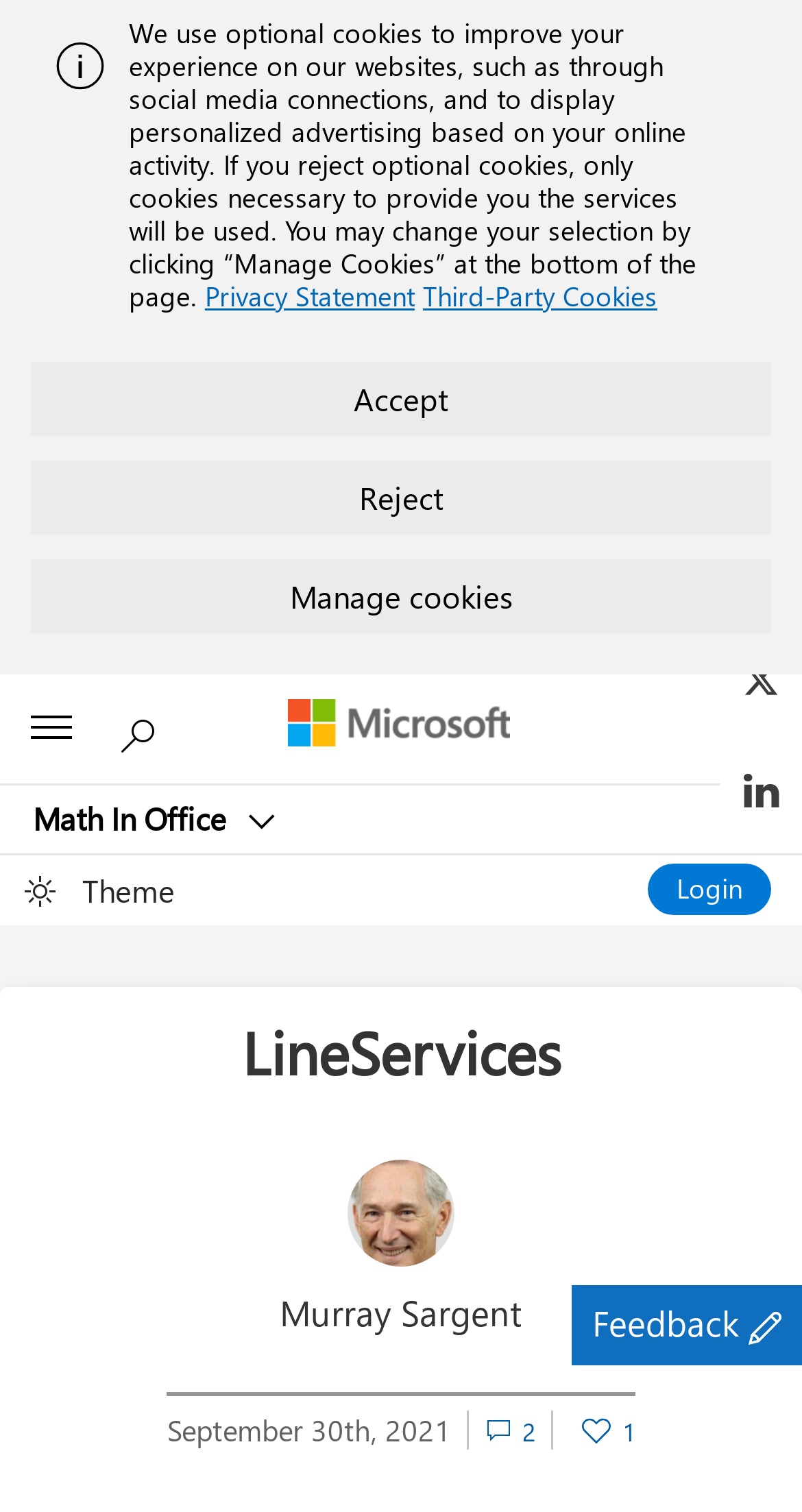Please identify the bounding box coordinates of the area I need to click to accomplish the following instruction: "Search for something".

[0.136, 0.46, 0.223, 0.503]